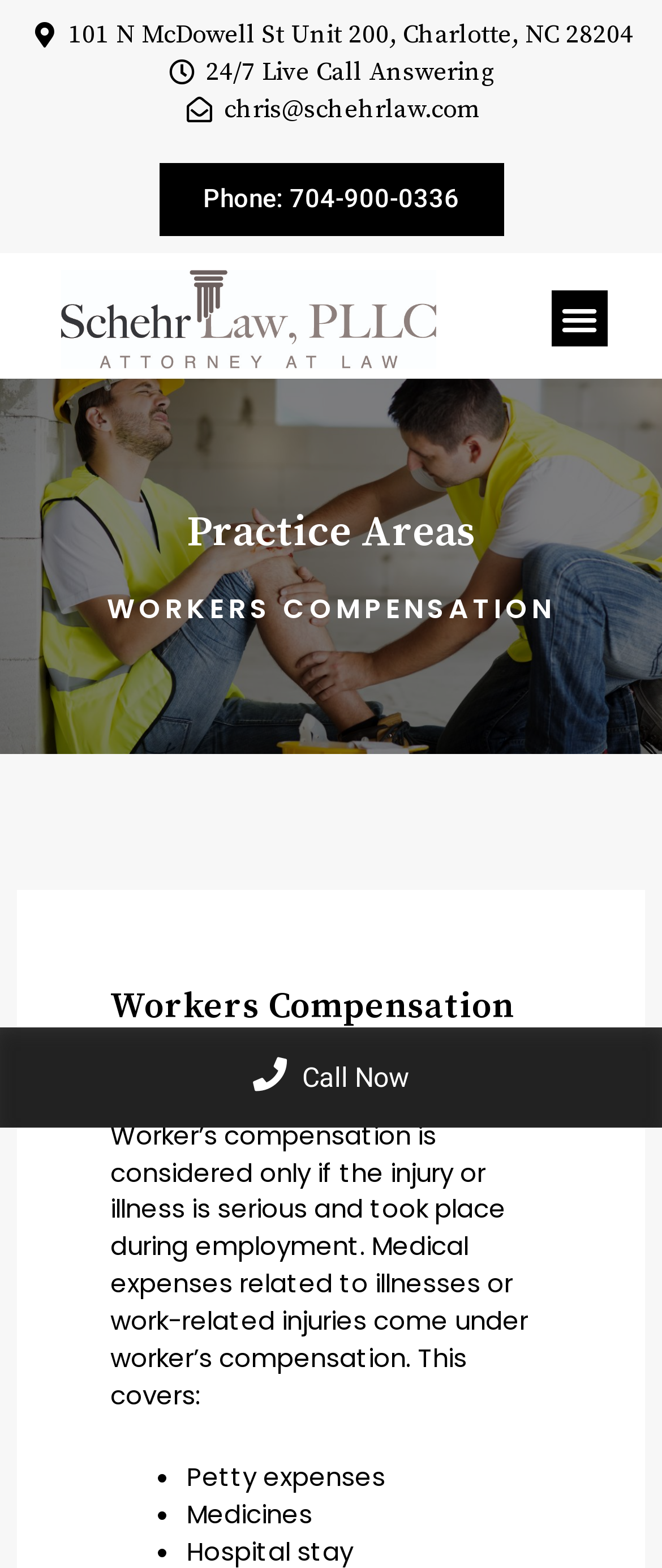What is the name of the attorney?
Analyze the image and provide a thorough answer to the question.

I found the name by looking at the link element that displays the email address 'chris@schehrlaw.com', which suggests that Chris is the attorney.